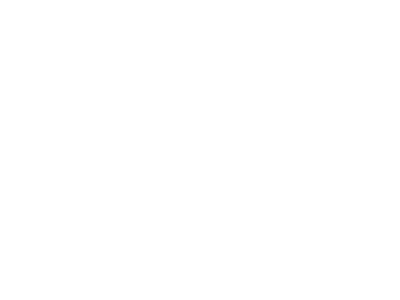Illustrate the image with a detailed and descriptive caption.

This image features a stylized graphical representation related to moving services. It effectively captures the essence of professional relocation with an emphasis on reliability and variety. The design likely aligns with the theme of a service that caters to various aspects of moving, including residential and commercial needs. Accompanying text on the webpage emphasizes the coverage of major locations like Calgary, Edmonton, and Vancouver, showcasing the company’s commitment to customer satisfaction. This visual element is strategically placed to reinforce the message of comprehensive service offerings in both local and long-distance moving.